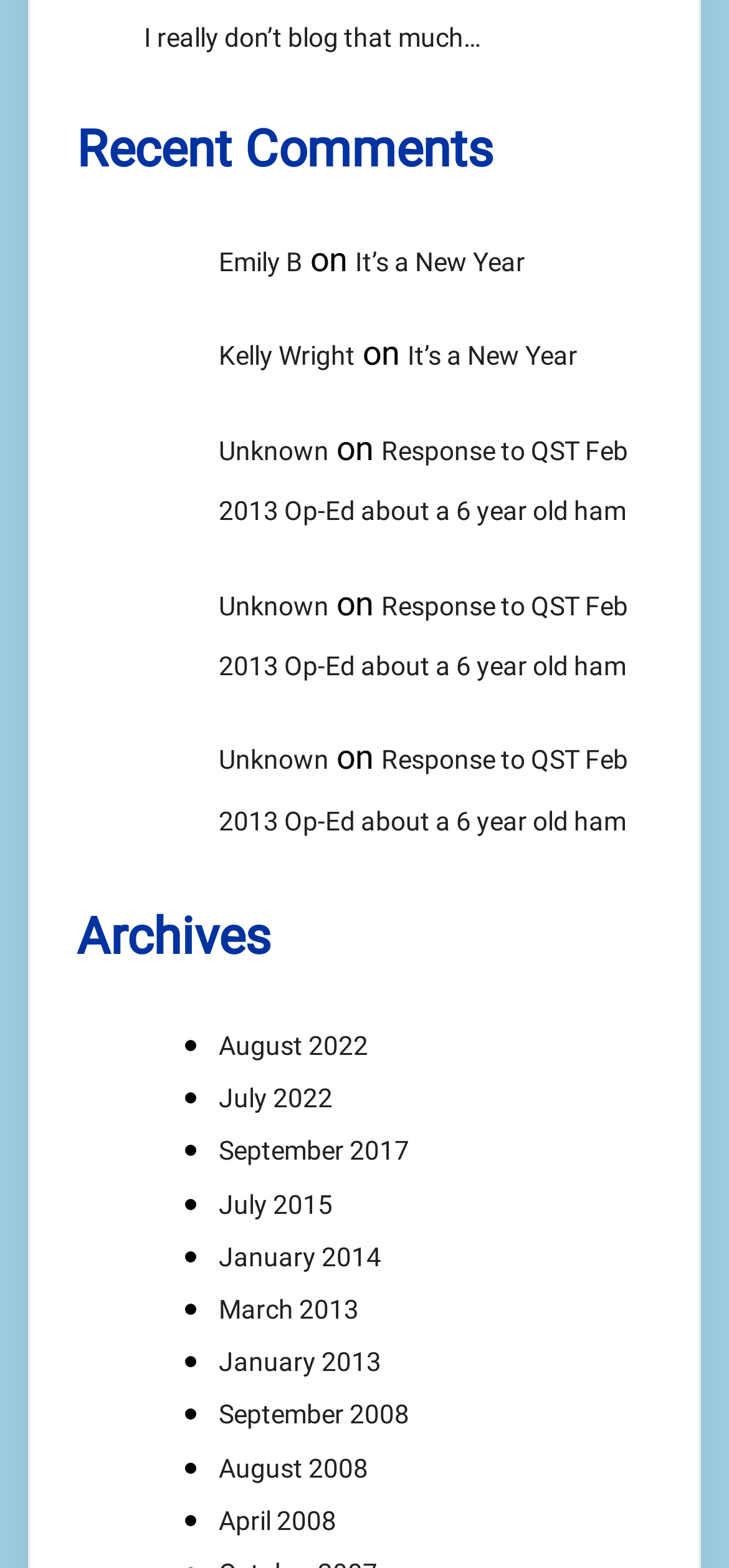Locate the bounding box coordinates of the element that should be clicked to fulfill the instruction: "click on 'see statistics'".

None